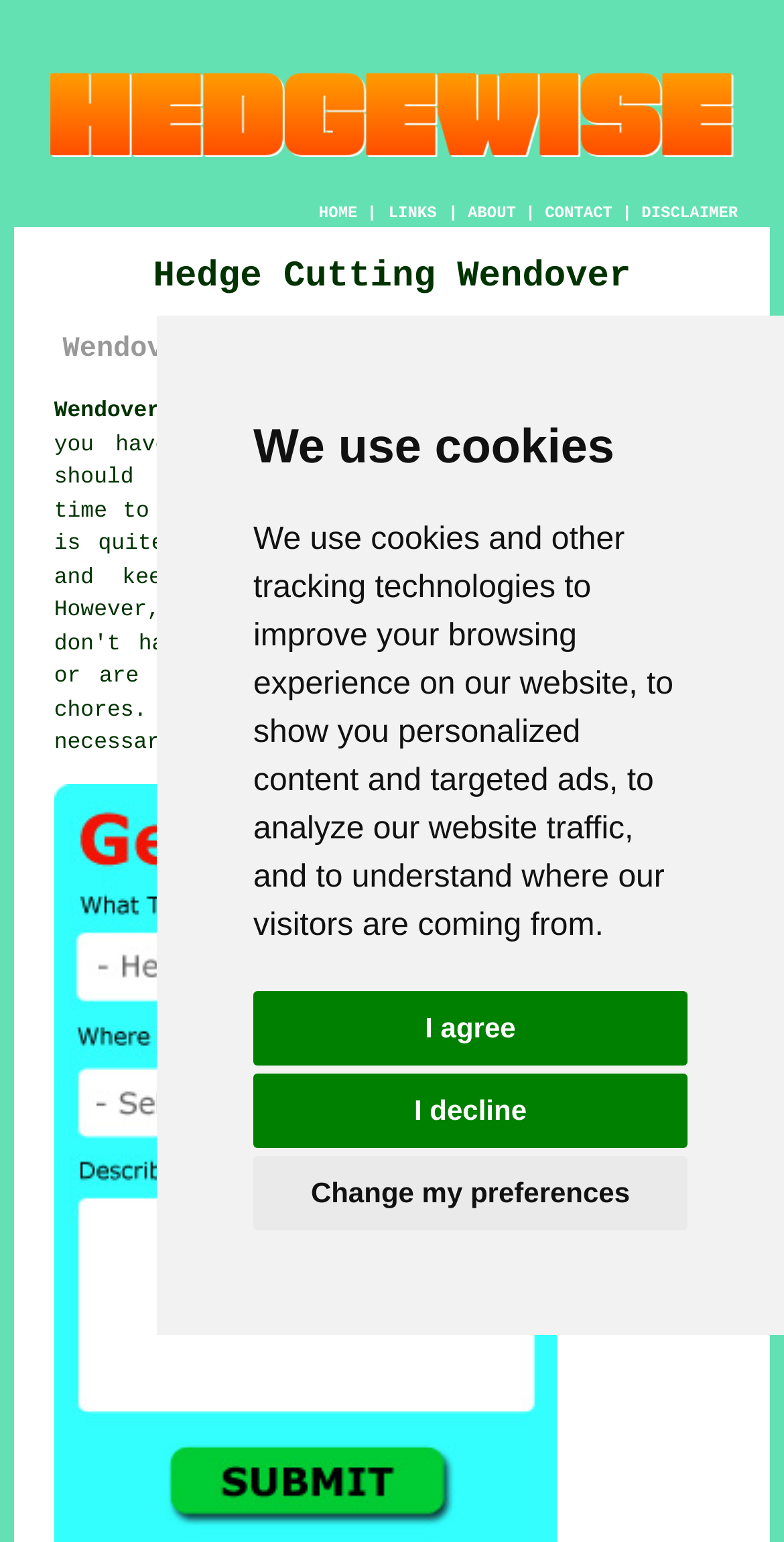Determine the bounding box coordinates for the UI element described. Format the coordinates as (top-left x, top-left y, bottom-right x, bottom-right y) and ensure all values are between 0 and 1. Element description: Change my preferences

[0.323, 0.75, 0.877, 0.798]